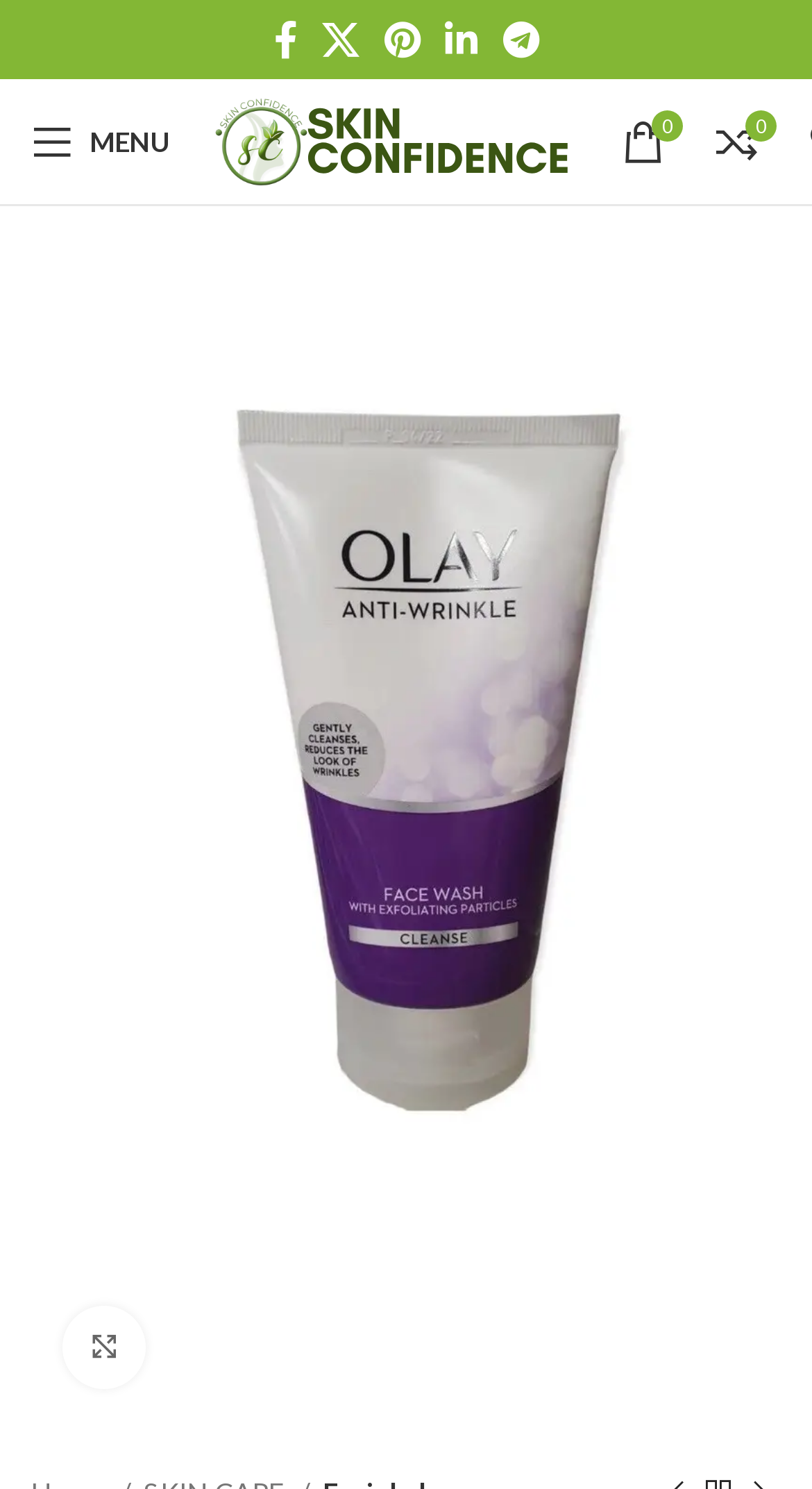Identify the bounding box coordinates of the section that should be clicked to achieve the task described: "Go to Skin Confidence page".

[0.262, 0.08, 0.715, 0.104]